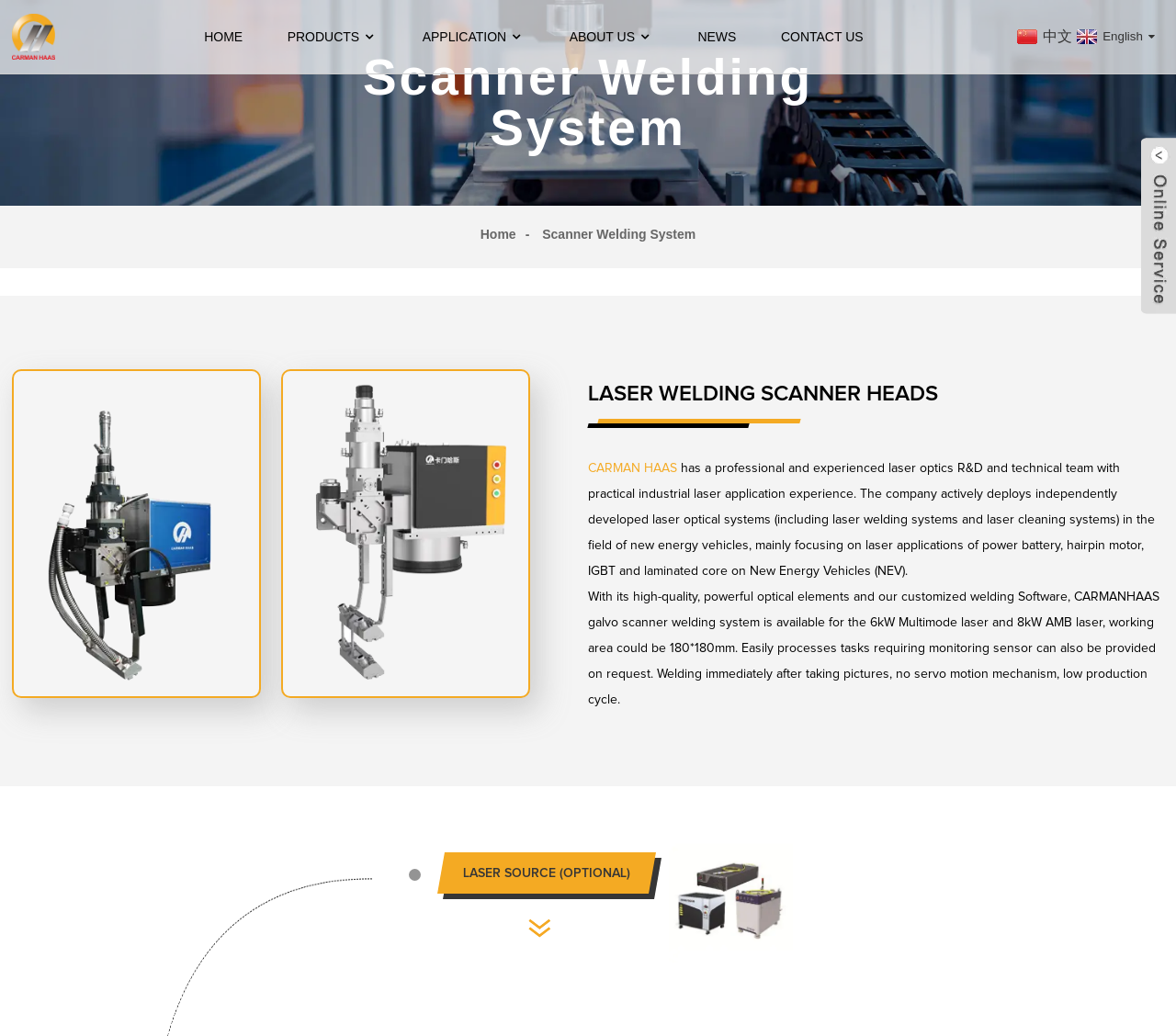Please specify the bounding box coordinates of the clickable region necessary for completing the following instruction: "Learn more about LASER SOURCE (OPTIONAL)". The coordinates must consist of four float numbers between 0 and 1, i.e., [left, top, right, bottom].

[0.375, 0.823, 0.555, 0.863]